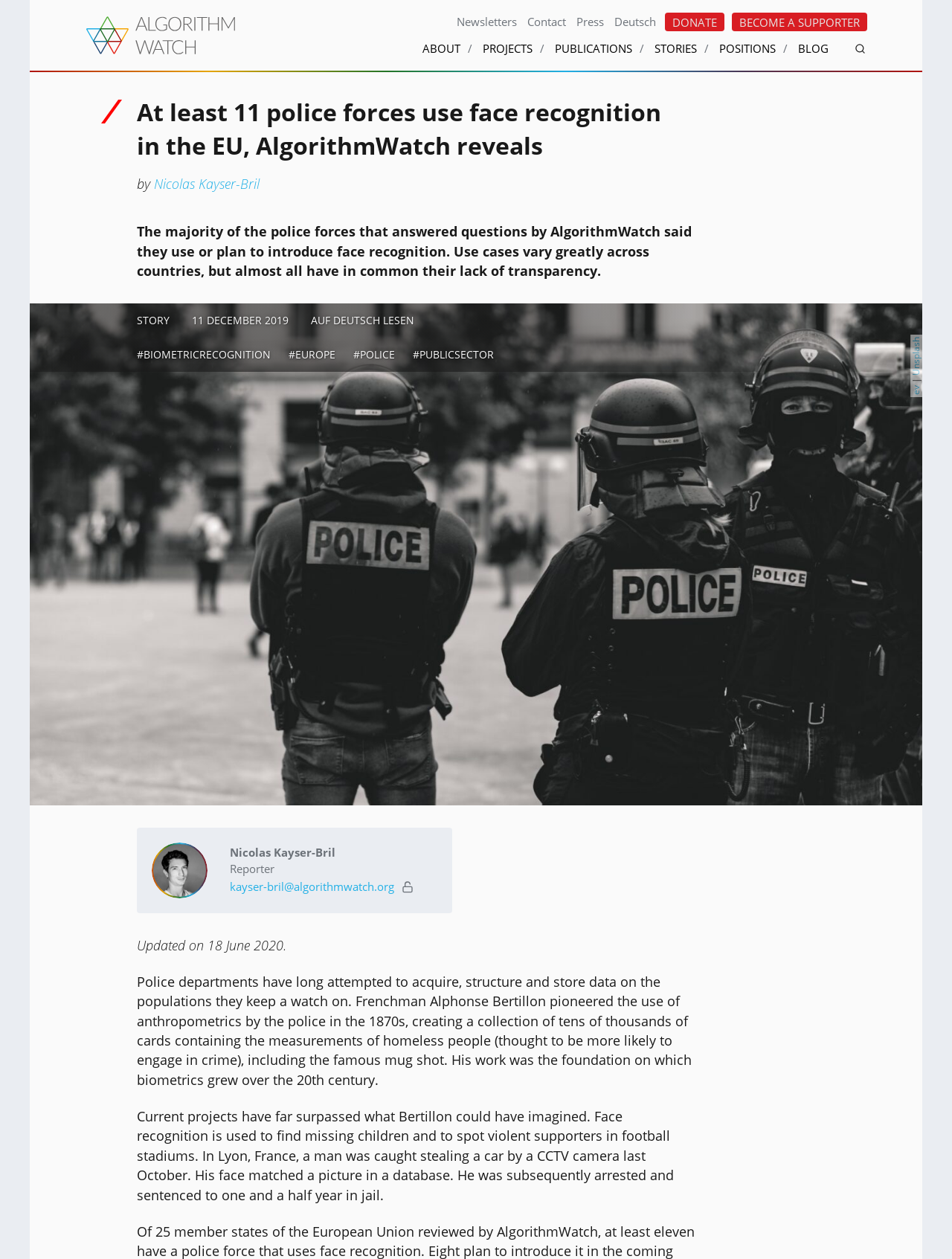How many police forces use face recognition in the EU?
Based on the image, please offer an in-depth response to the question.

The answer can be found in the main heading of the webpage, which states 'At least 11 police forces use face recognition in the EU, AlgorithmWatch reveals'.